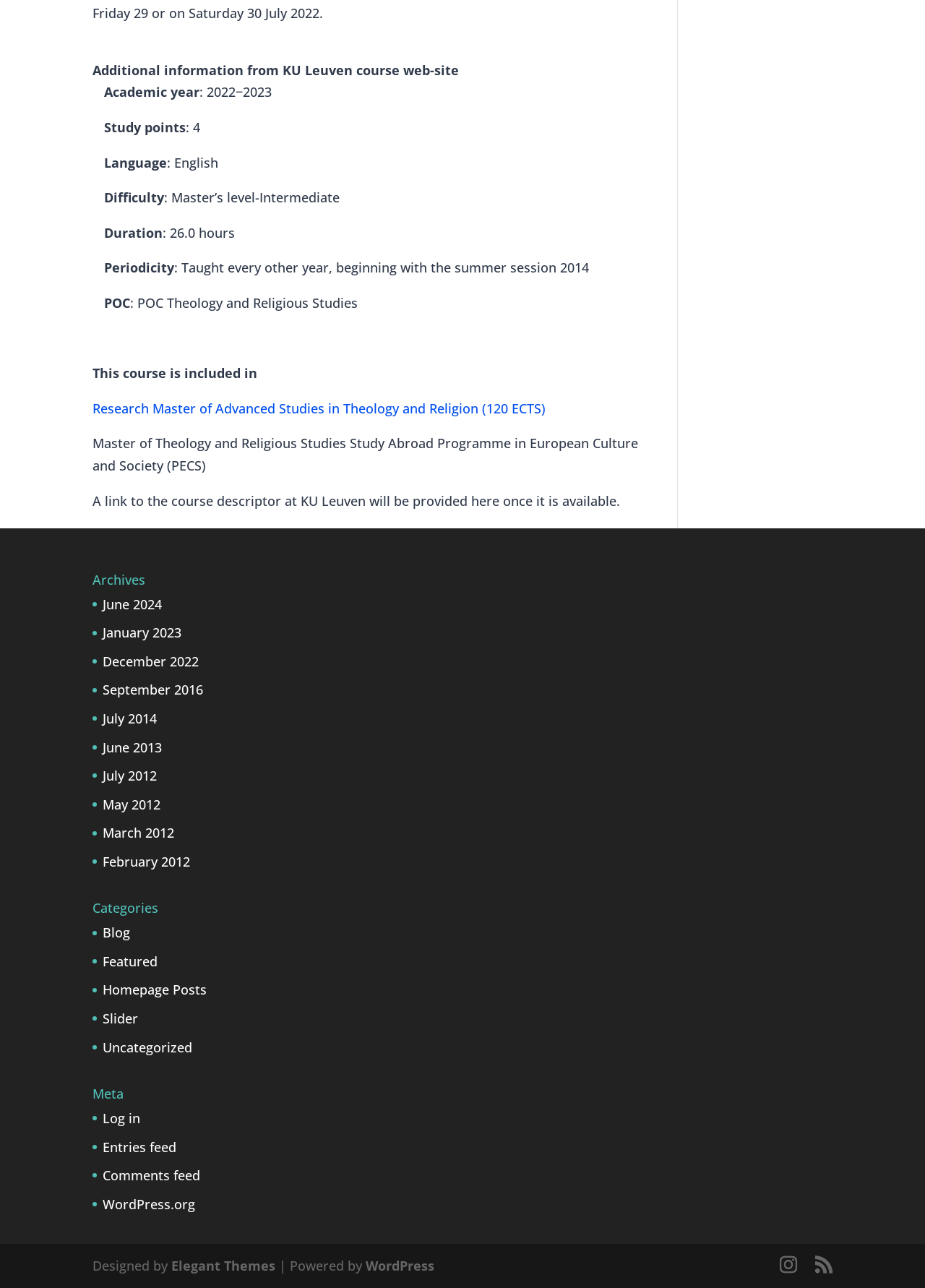Respond to the question below with a single word or phrase:
What is the name of the research master program?

Research Master of Advanced Studies in Theology and Religion